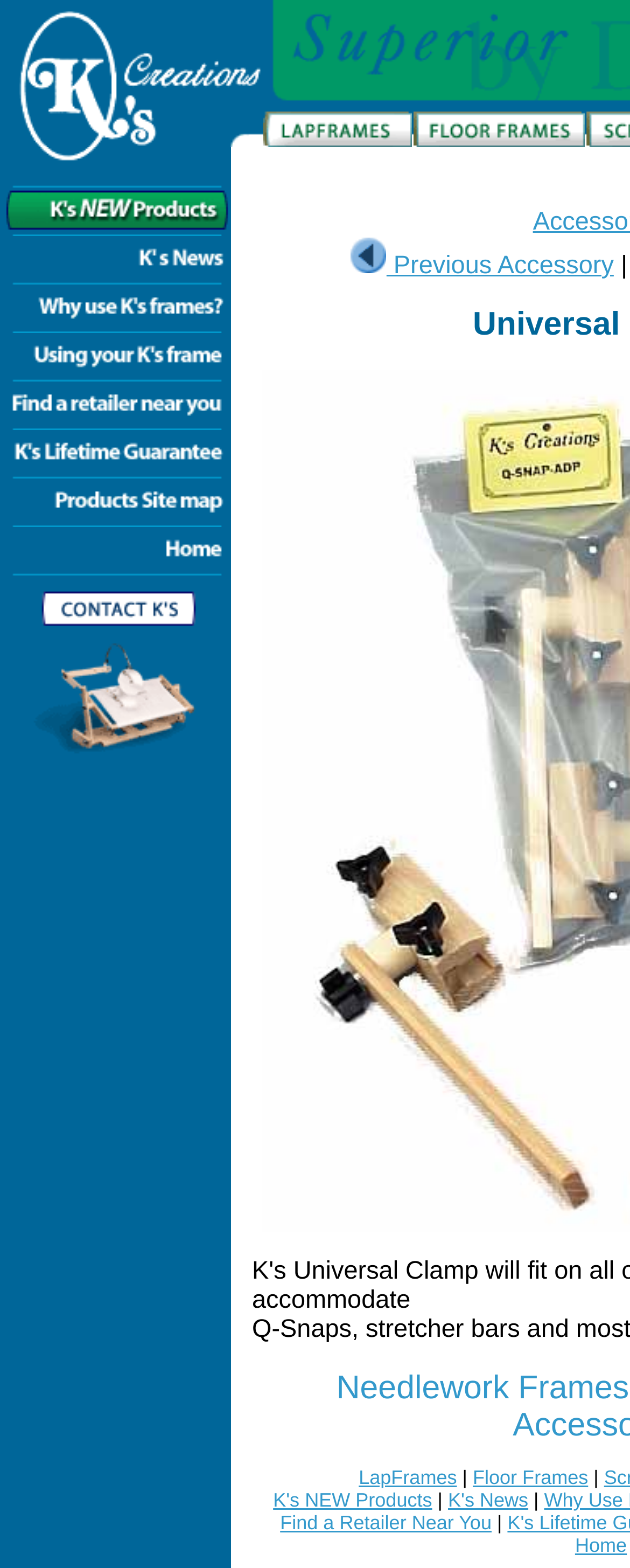Locate the UI element described by alt="Contact K's" in the provided webpage screenshot. Return the bounding box coordinates in the format (top-left x, top-left y, bottom-right x, bottom-right y), ensuring all values are between 0 and 1.

[0.0, 0.386, 0.367, 0.403]